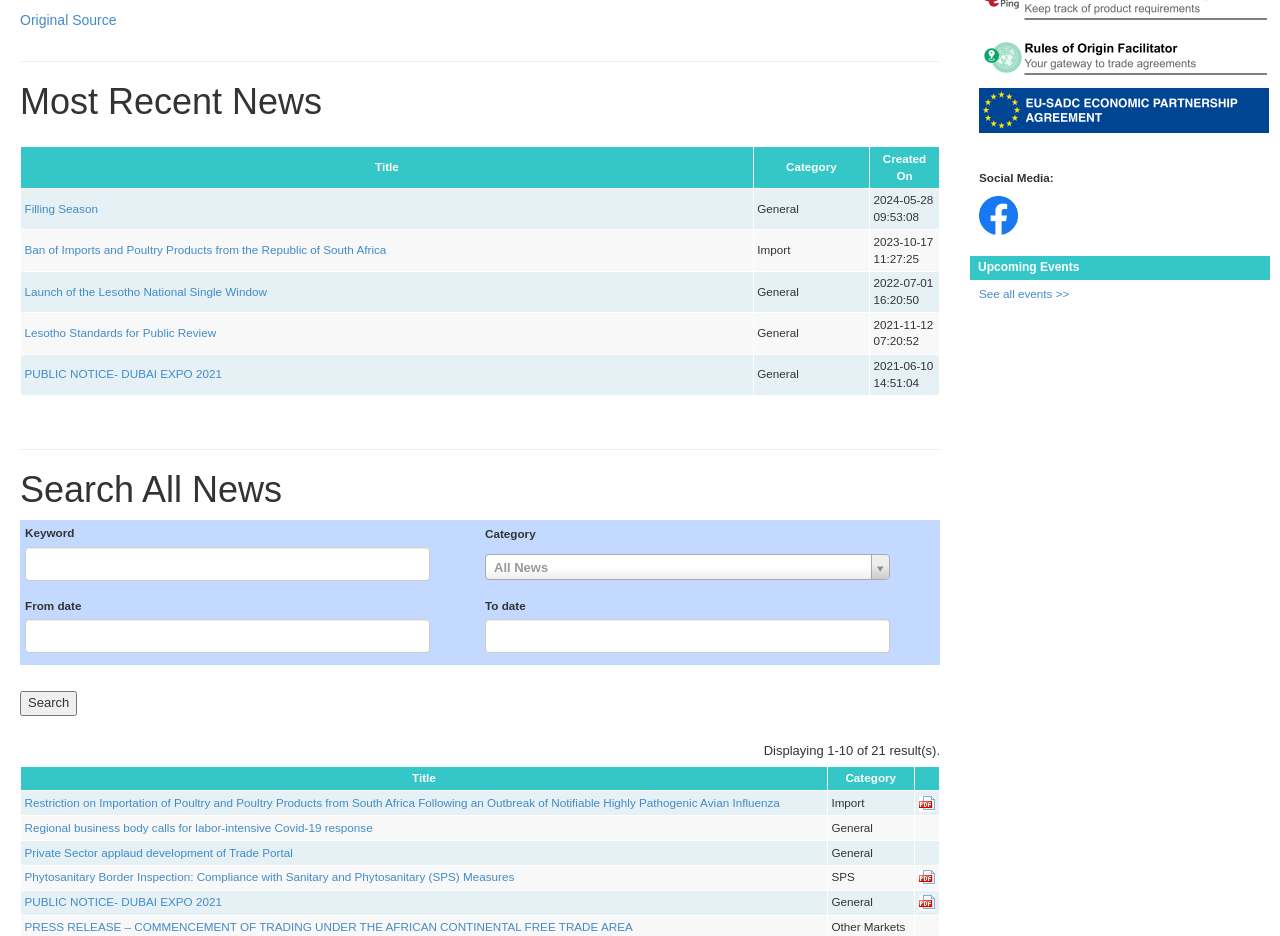What is the title of the first news item?
Examine the screenshot and reply with a single word or phrase.

Filling Season